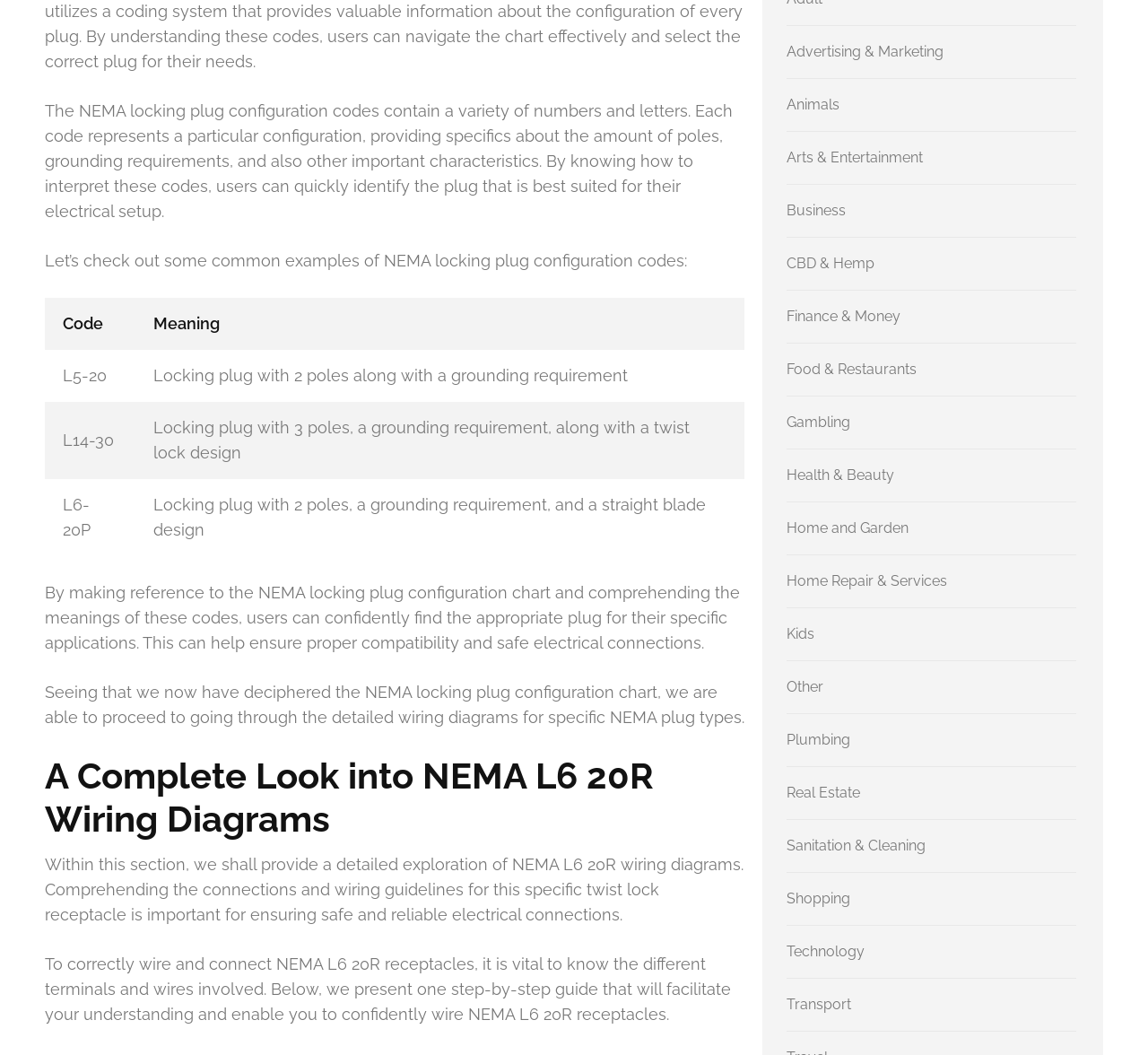Provide the bounding box coordinates of the section that needs to be clicked to accomplish the following instruction: "Browse books."

None